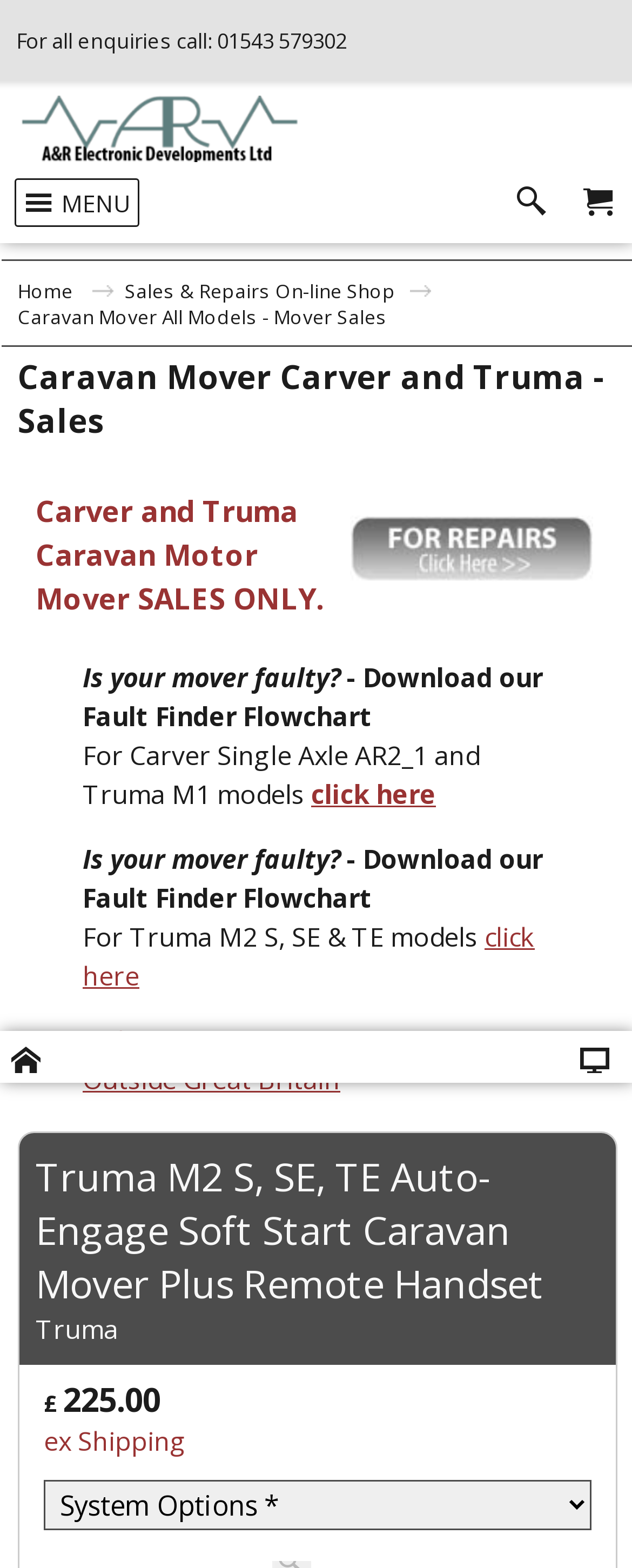How many caravan mover models are listed?
Offer a detailed and full explanation in response to the question.

I counted the number of gridcell elements inside the table element, which lists the caravan mover models. There are two gridcell elements, one for 'Carver and Truma Caravan Motor Mover SALES ONLY.' and another for 'Carver & Truma Caravan Mover - Repairs'.